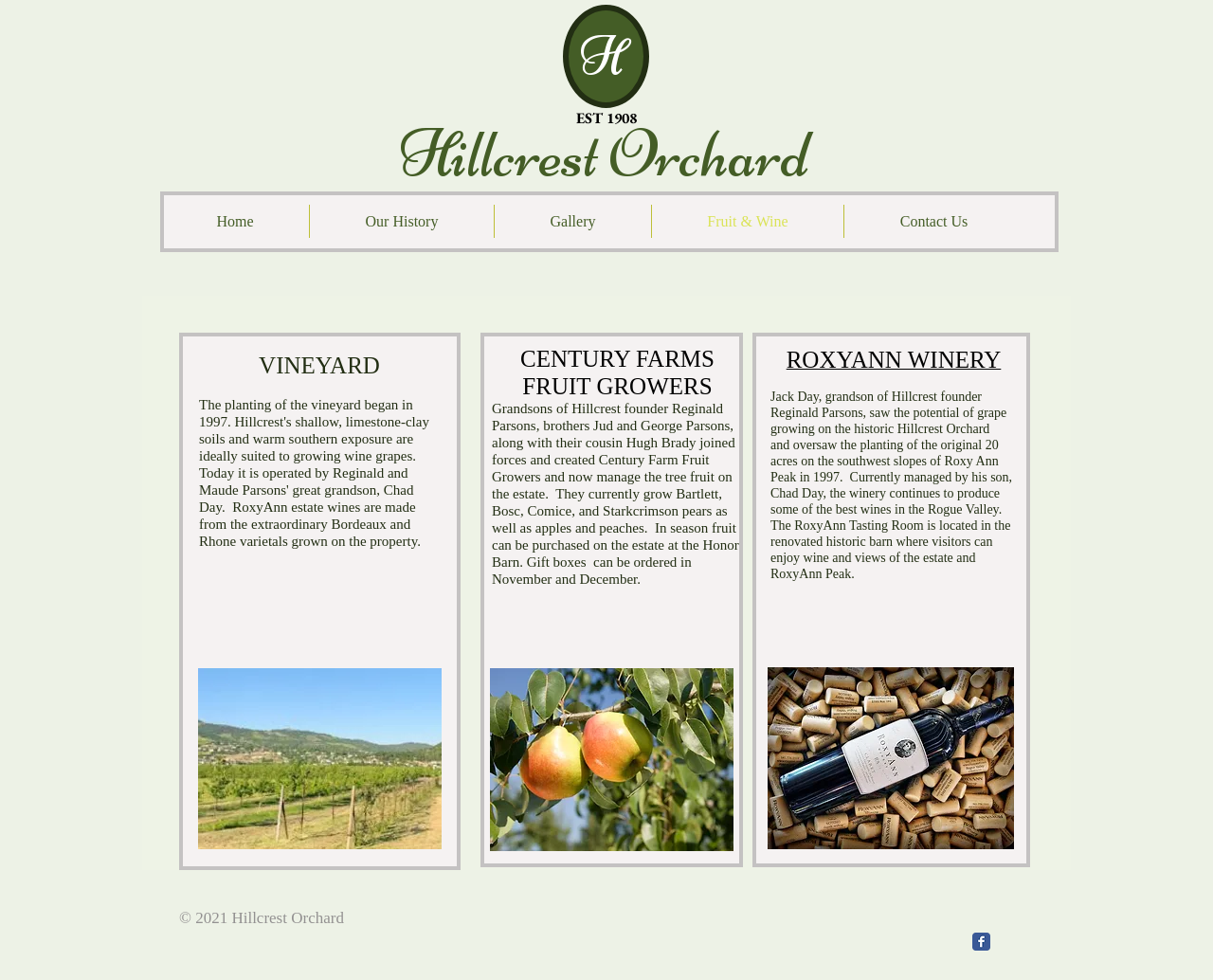Locate the bounding box of the UI element based on this description: "Home". Provide four float numbers between 0 and 1 as [left, top, right, bottom].

[0.133, 0.209, 0.255, 0.243]